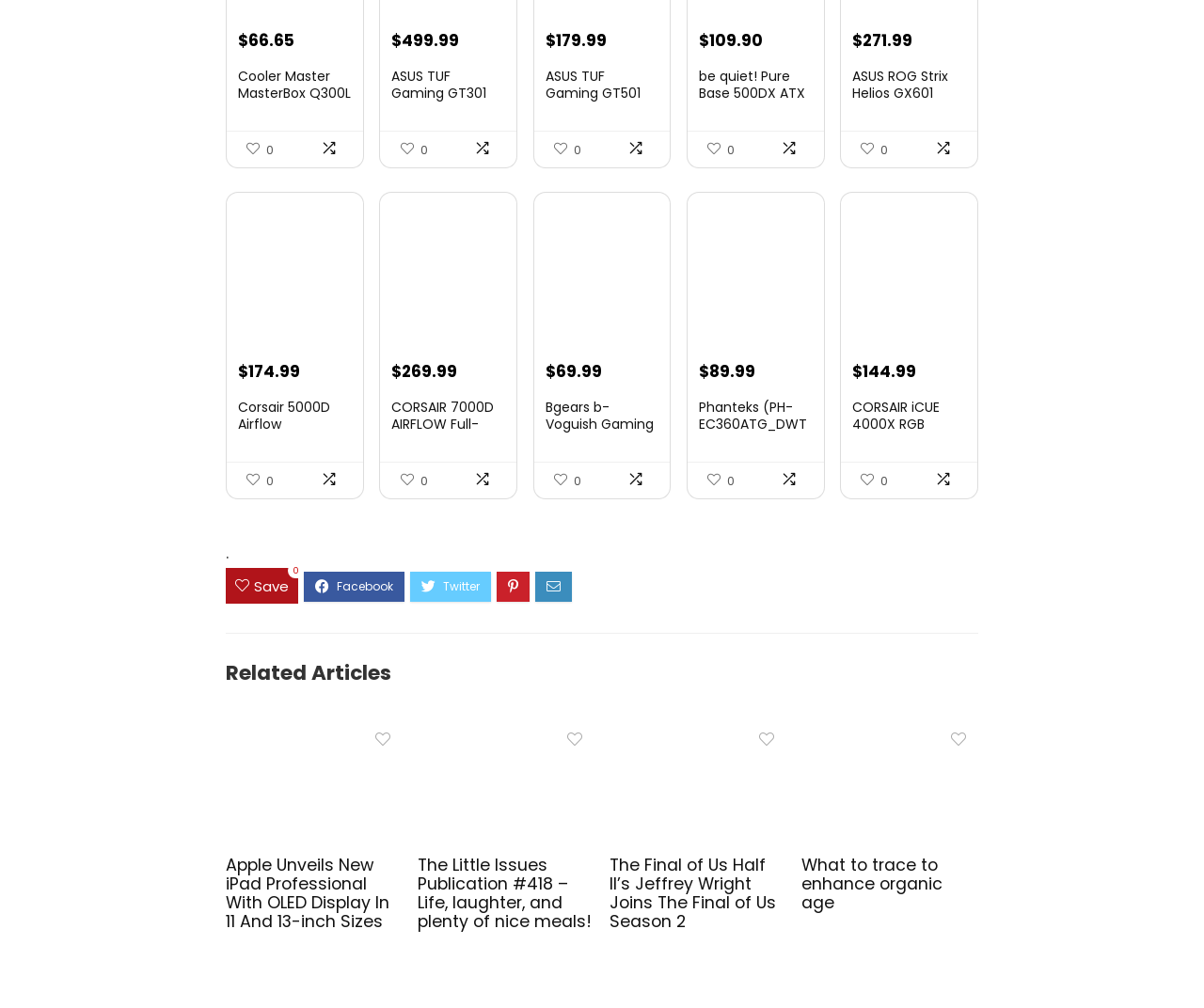Locate the coordinates of the bounding box for the clickable region that fulfills this instruction: "Click the link to CORSAIR iCUE 4000X RGB Tempered Glass Mid-Tower ATX PC Case".

[0.708, 0.394, 0.798, 0.581]